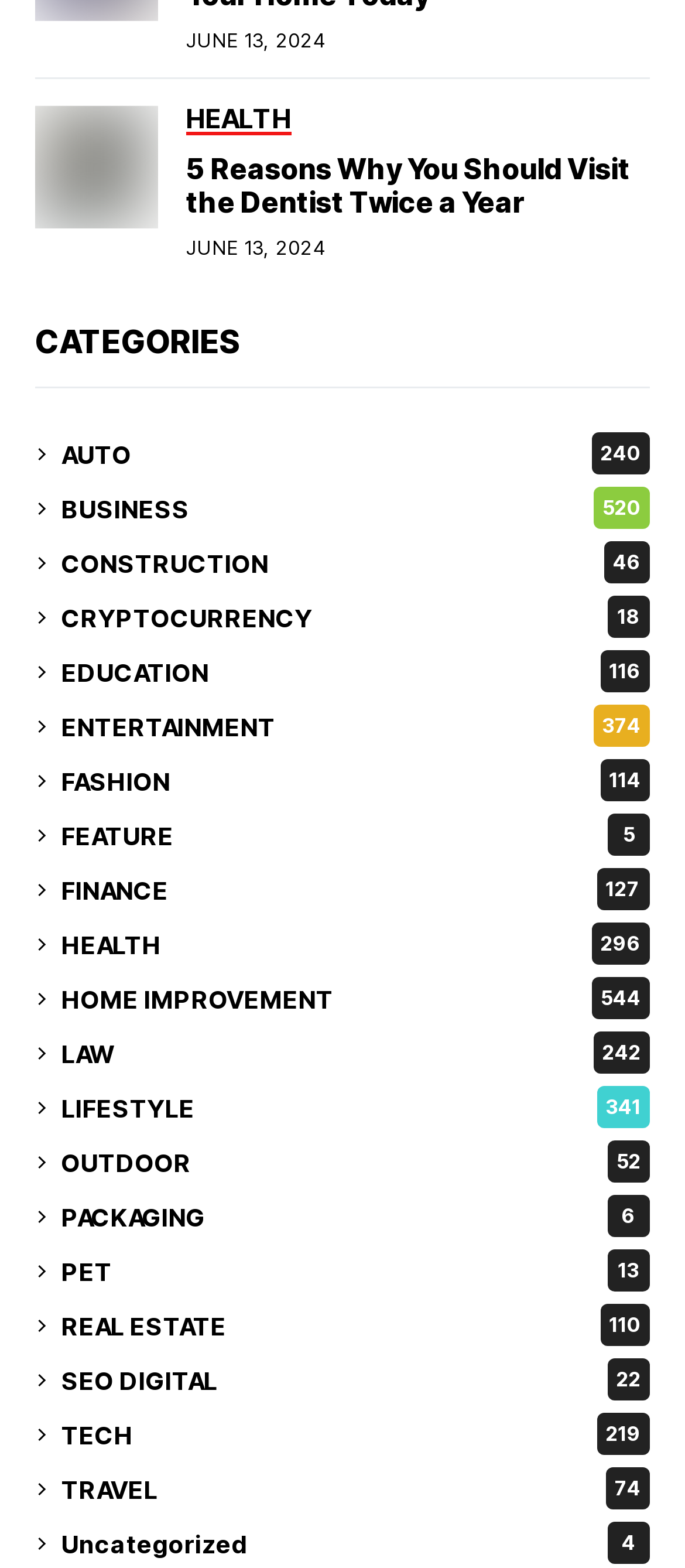Extract the bounding box coordinates for the described element: "Smile". The coordinates should be represented as four float numbers between 0 and 1: [left, top, right, bottom].

None